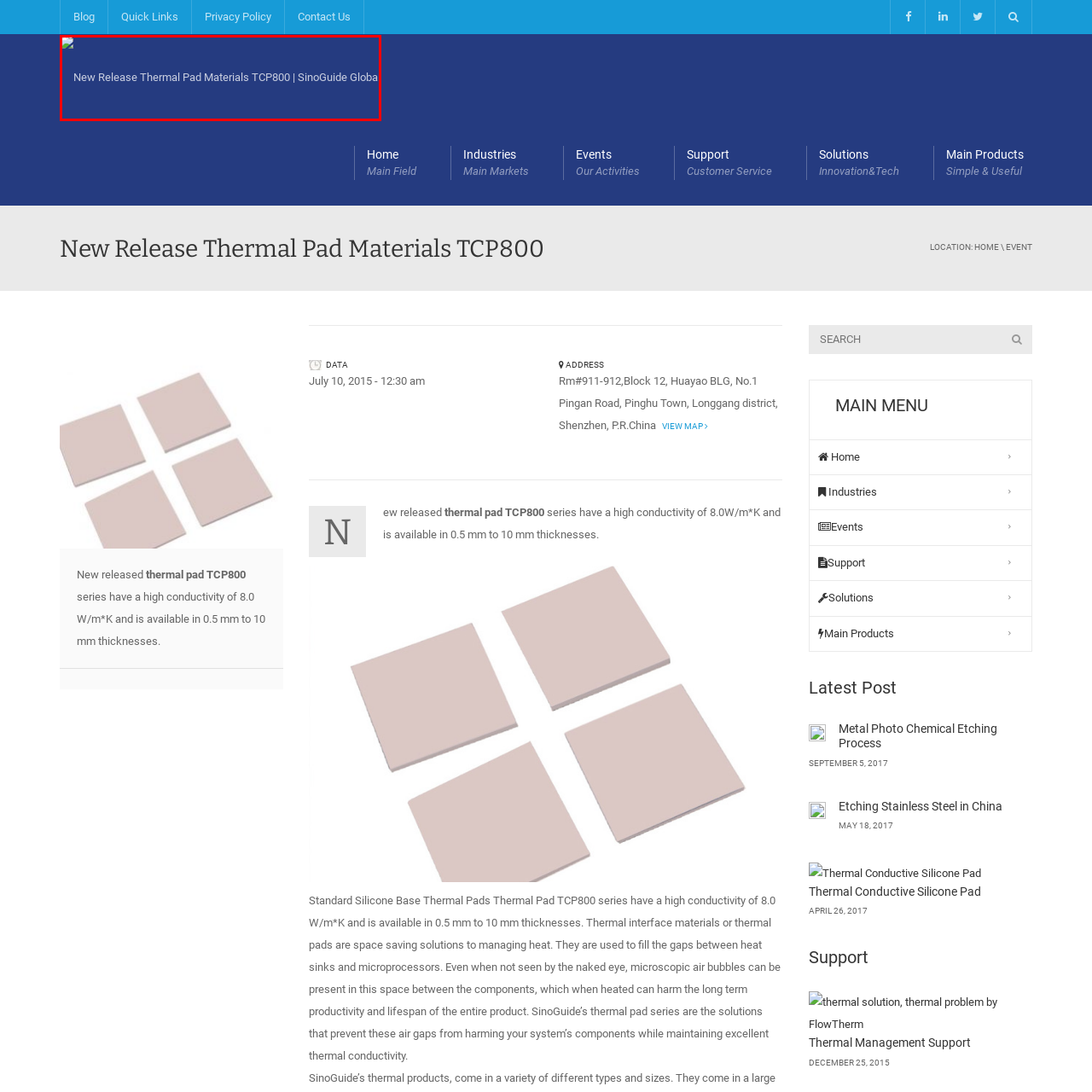Describe extensively the image content marked by the red bounding box.

The image features a banner titled "New Release Thermal Pad Materials TCP800 | SinoGuide Global.” This prominent header is likely part of a webpage dedicated to showcasing the TCP800 thermal pad series from SinoGuide, emphasizing its latest developments in thermal management technology. The design suggests a professional presentation, aligning with industry standards for product announcements, and serves to capture the attention of viewers seeking advanced thermal solutions. The image’s placement at the top of the page highlights its importance in conveying key information about the product's features and the brand's commitment to innovation.